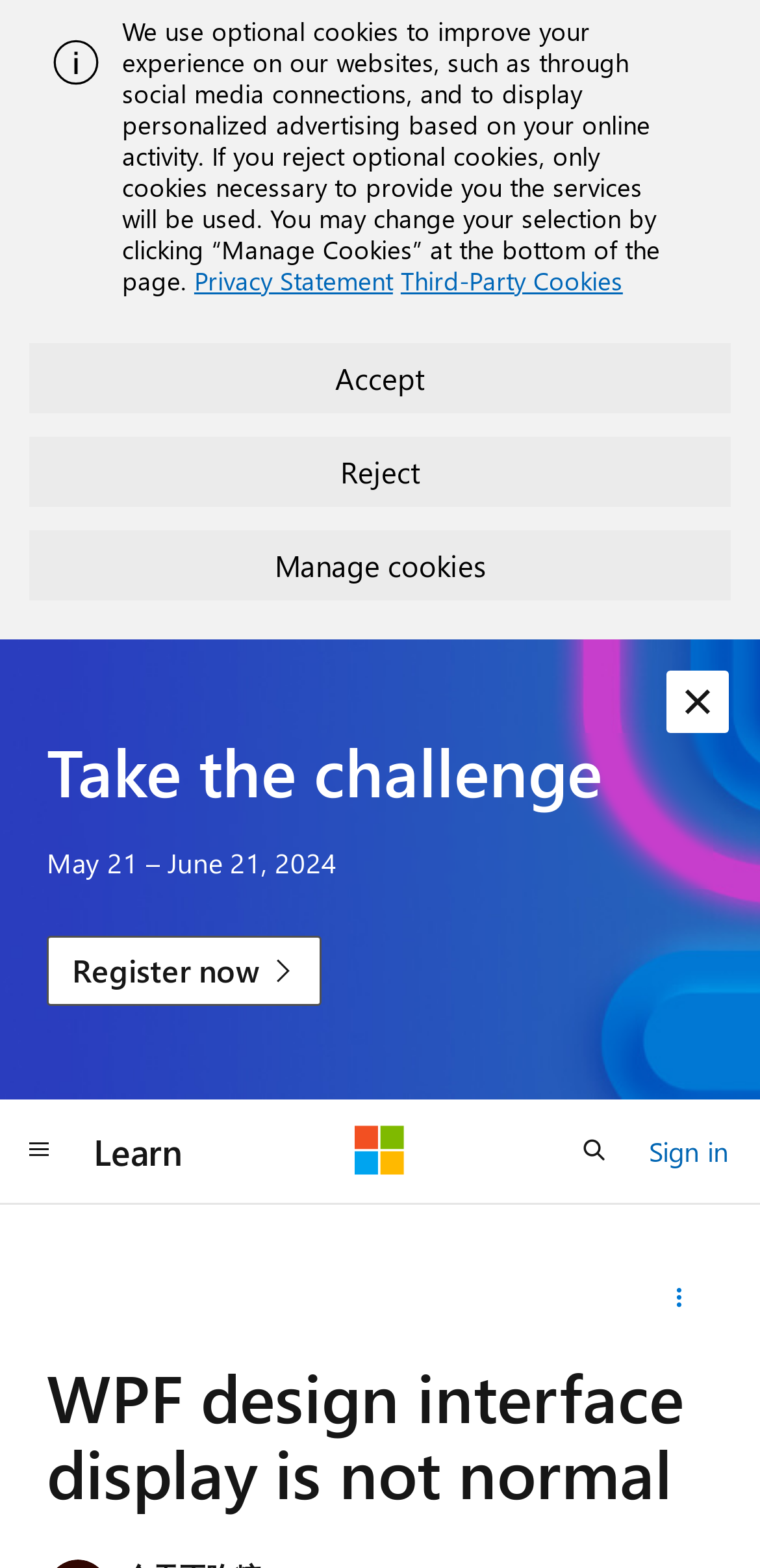Please provide a detailed answer to the question below based on the screenshot: 
What is the relationship between the 'Learn' and 'Microsoft' links?

The 'Learn' and 'Microsoft' links are located near each other at the top of the page, suggesting that they are related links. The 'Learn' link may point to a learning resource or platform provided by Microsoft, or it may be a link to a Microsoft-related learning topic.